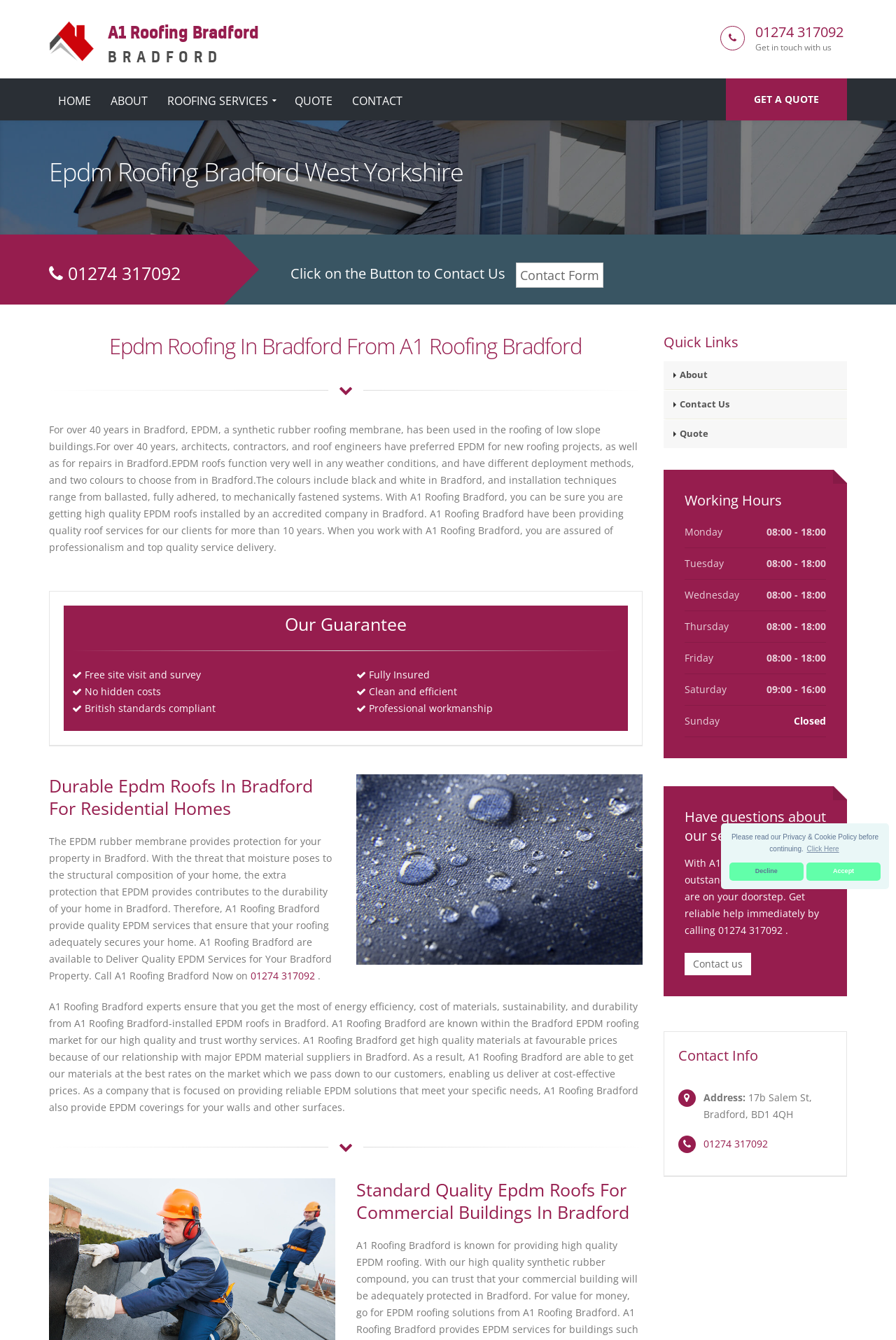Please identify the bounding box coordinates of the area that needs to be clicked to follow this instruction: "Click on the CONTACT link".

[0.383, 0.065, 0.459, 0.086]